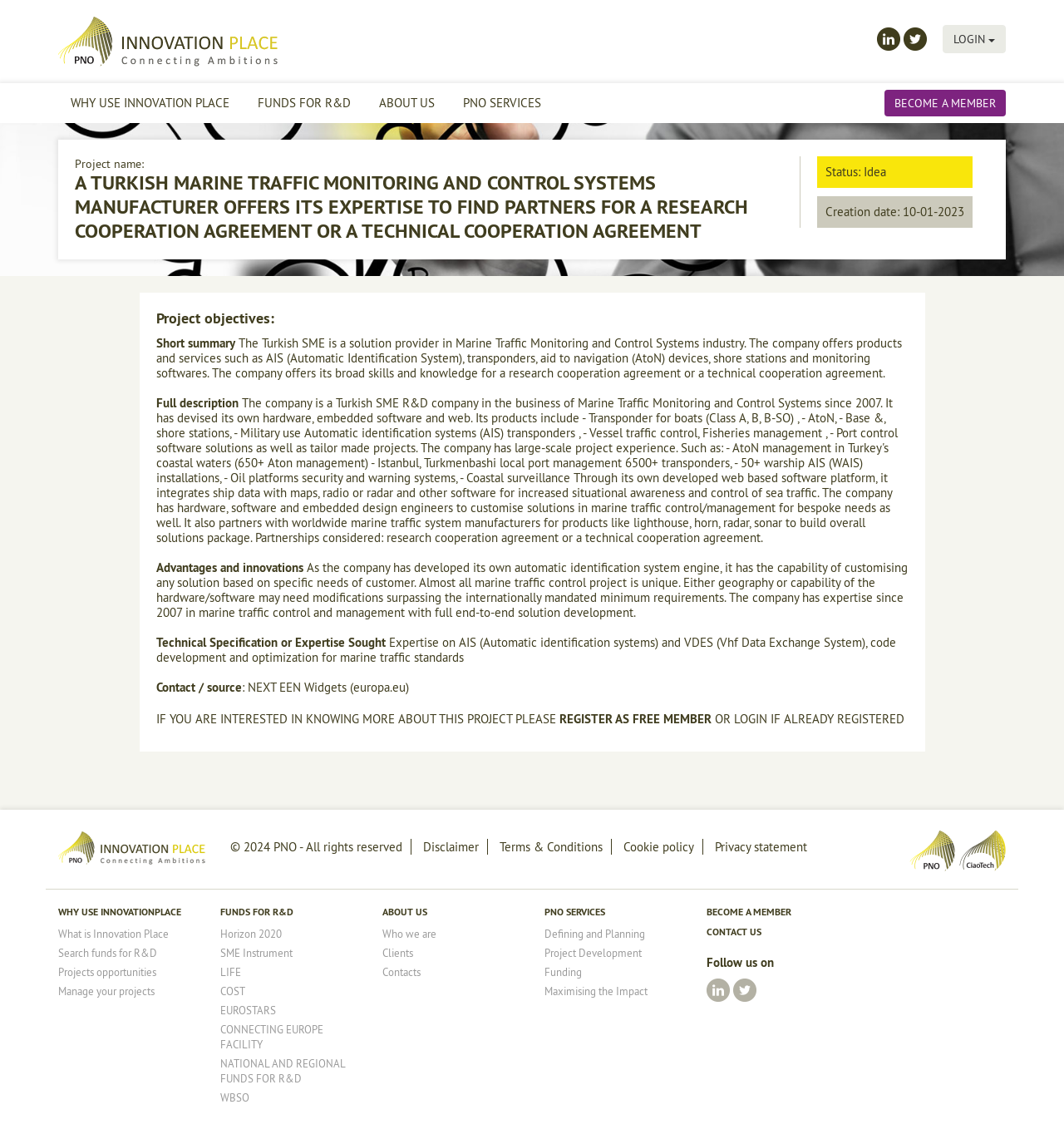Explain the webpage in detail, including its primary components.

The webpage is about Innovation Place, a platform that connects partners for research and technical cooperation agreements. At the top left, there is a logo of Innovation Place, accompanied by a link to the homepage. To the right of the logo, there are social media links to Linkedin and Twitter, as well as a login button.

Below the top navigation bar, there is a project description section. The project title, "A Turkish Marine Traffic Monitoring and Control Systems Manufacturer offers its expertise to find partners for a research cooperation agreement or a technical cooperation agreement", is prominently displayed. The project name, status, and creation date are listed below the title.

The project objectives and summary are described in a section below, which includes information about the company's expertise in Marine Traffic Monitoring and Control Systems, its products and services, and its capabilities in customizing solutions based on specific customer needs.

Further down, there are sections for full project description, advantages and innovations, technical specification or expertise sought, and contact information. The company's expertise in AIS and VDES, code development, and optimization for marine traffic standards is highlighted.

At the bottom of the page, there are links to various sections of the Innovation Place website, including "Why use Innovation Place", "Funds for R&D", "About us", and "PNO services". There are also links to social media platforms, a disclaimer, terms and conditions, cookie policy, and privacy statement.

Throughout the page, there are multiple links to related pages, such as project opportunities, search funds for R&D, and manage projects. The overall layout is organized and easy to navigate, with clear headings and concise text.